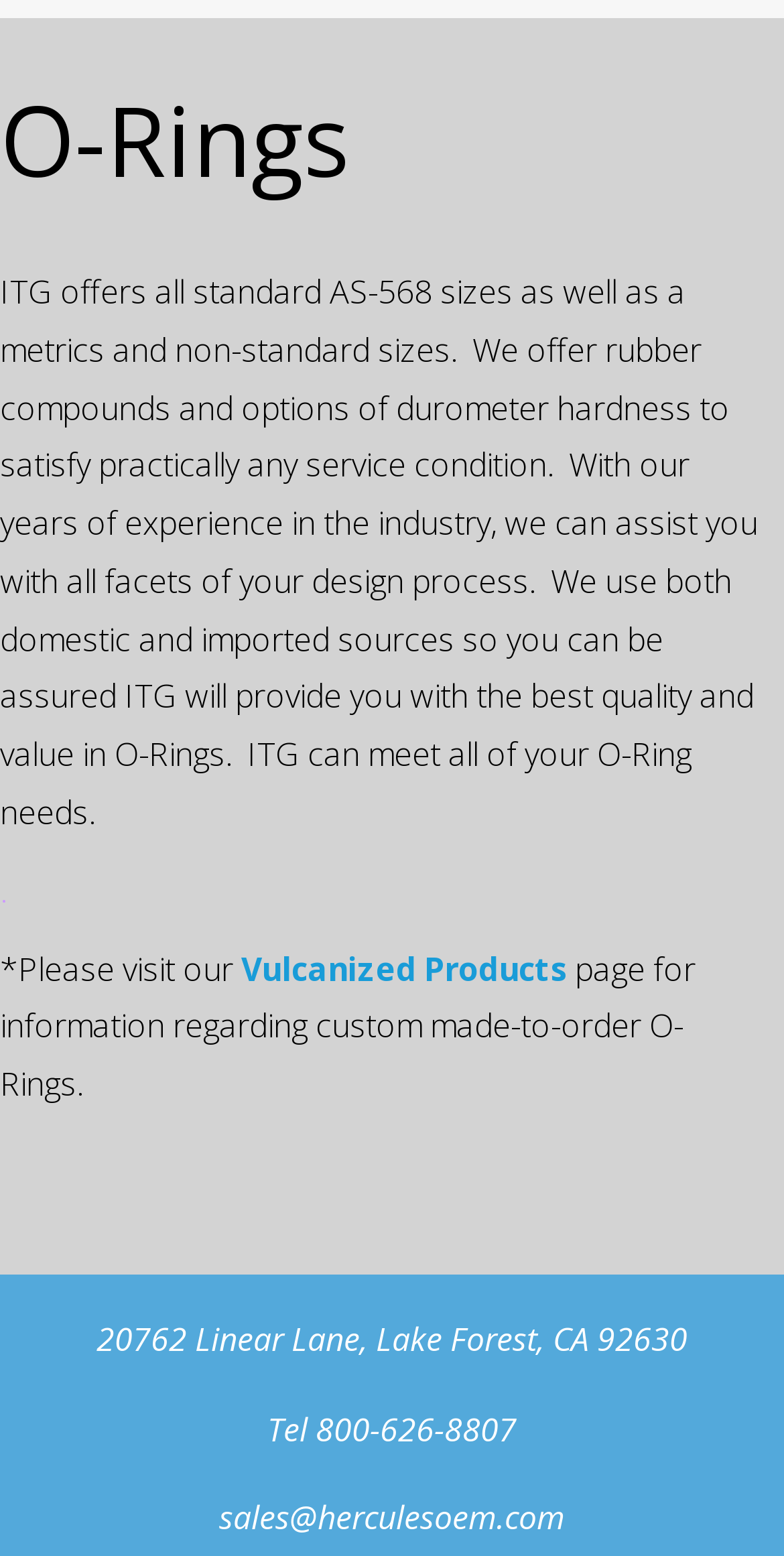Please give a one-word or short phrase response to the following question: 
Does the company offer custom O-Rings?

Yes